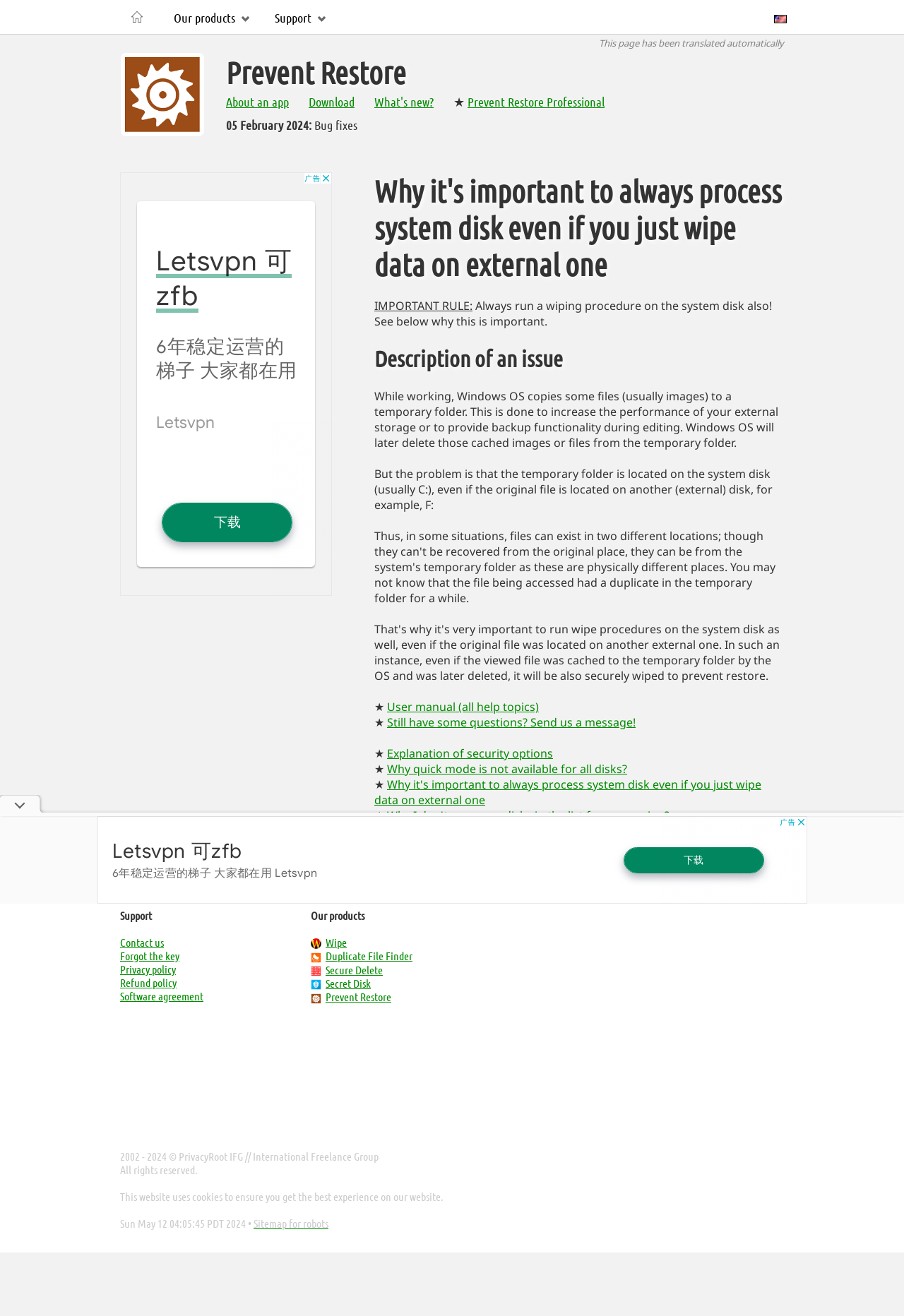Can you find the bounding box coordinates for the element to click on to achieve the instruction: "Learn about the 'Duplicate File Finder' product"?

[0.36, 0.721, 0.456, 0.731]